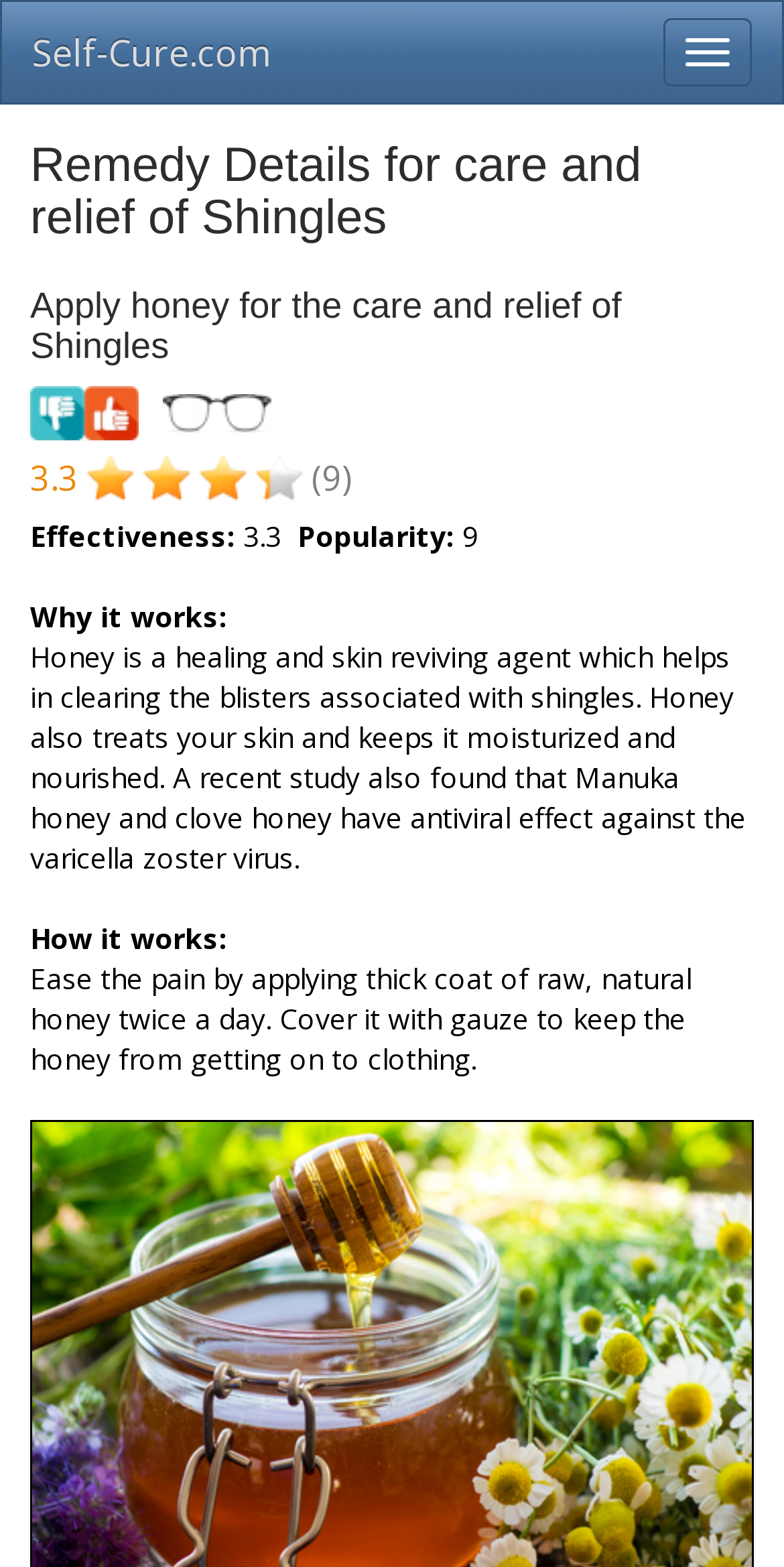What is the purpose of applying honey for shingles?
Provide a thorough and detailed answer to the question.

I found the purpose of applying honey by reading the text under 'Why it works:' which explains that honey helps in clearing the blisters associated with shingles and keeps the skin moisturized and nourished.